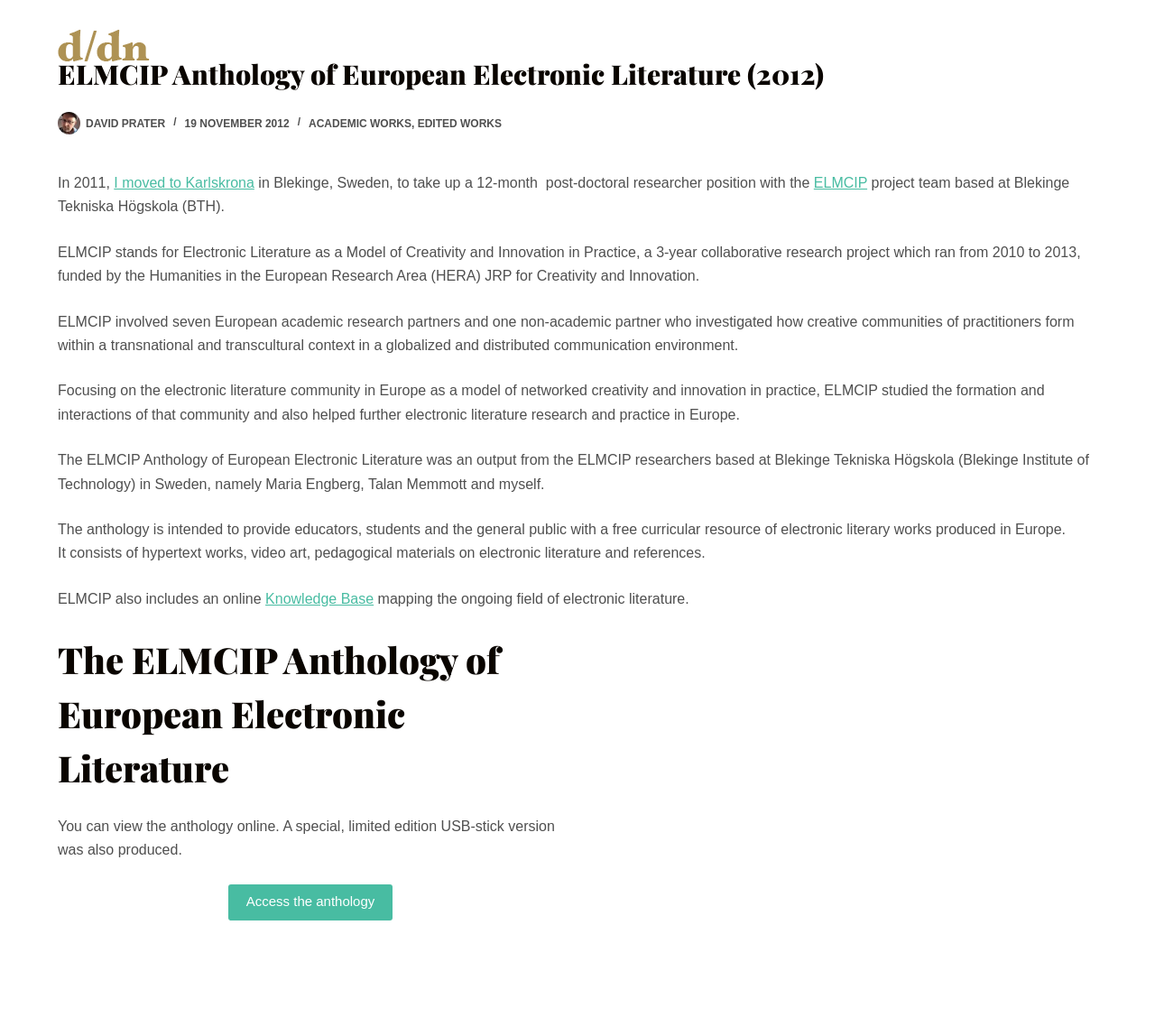What is the name of the anthology?
Provide a detailed answer to the question using information from the image.

I found the answer by looking at the heading element with the text 'ELMCIP Anthology of European Electronic Literature (2012)' which is a prominent element on the webpage, indicating that it is the title of the anthology.